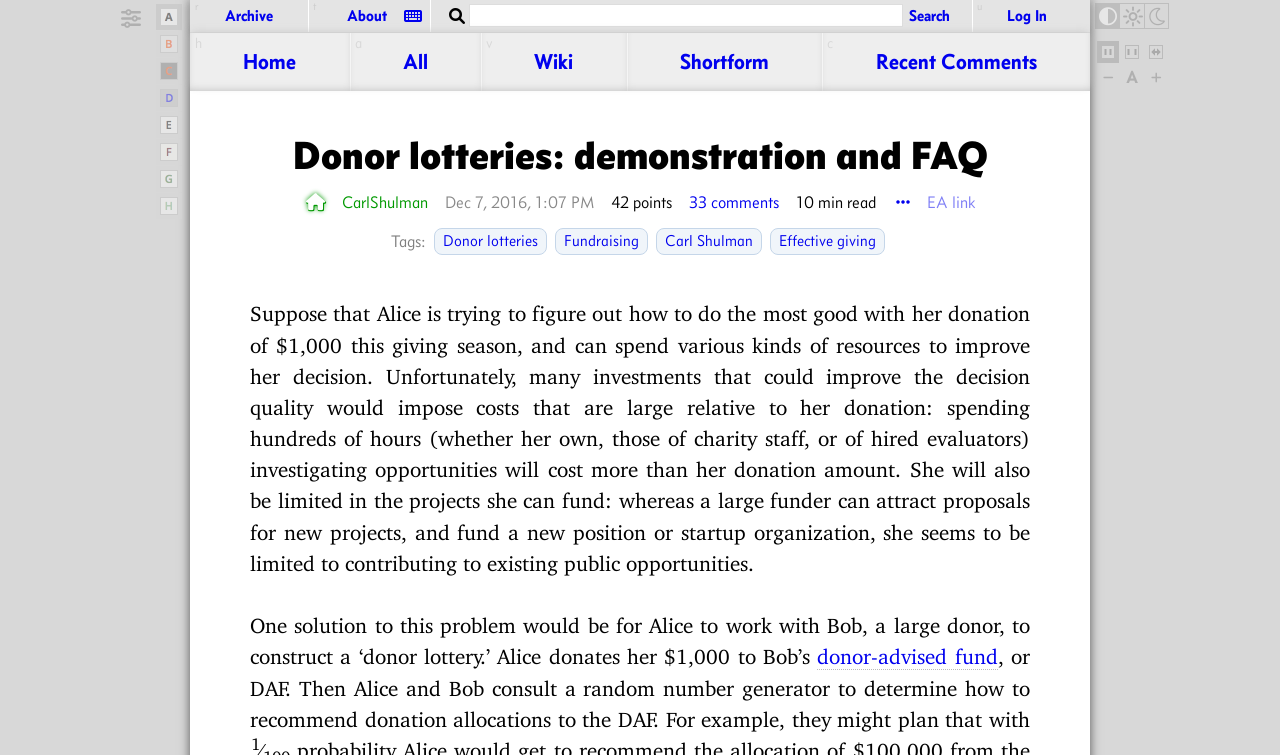Analyze the image and deliver a detailed answer to the question: What is the type of fund that Alice and Bob construct?

Alice and Bob construct a donor-advised fund, as indicated by the text 'donor-advised fund' or 'DAF'.